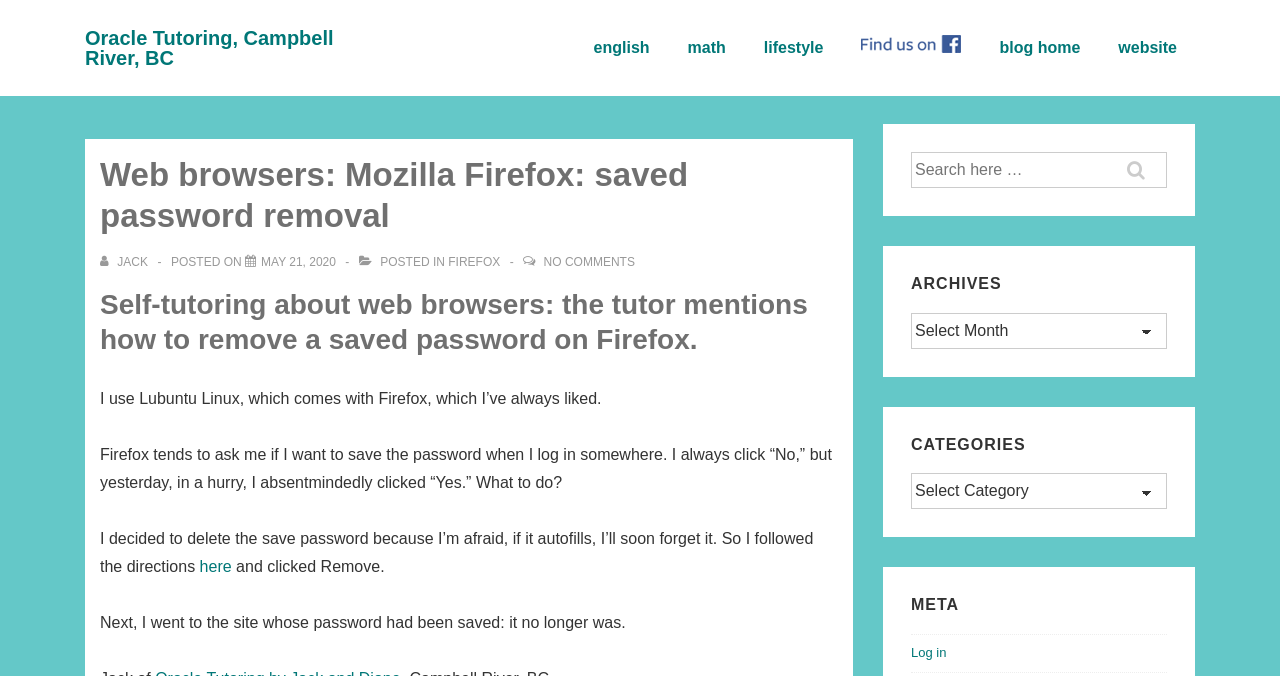What is the purpose of the search box?
Please utilize the information in the image to give a detailed response to the question.

I determined the purpose of the search box by looking at the search box element with the text 'Search for:' and its child text element 'Search for:'.